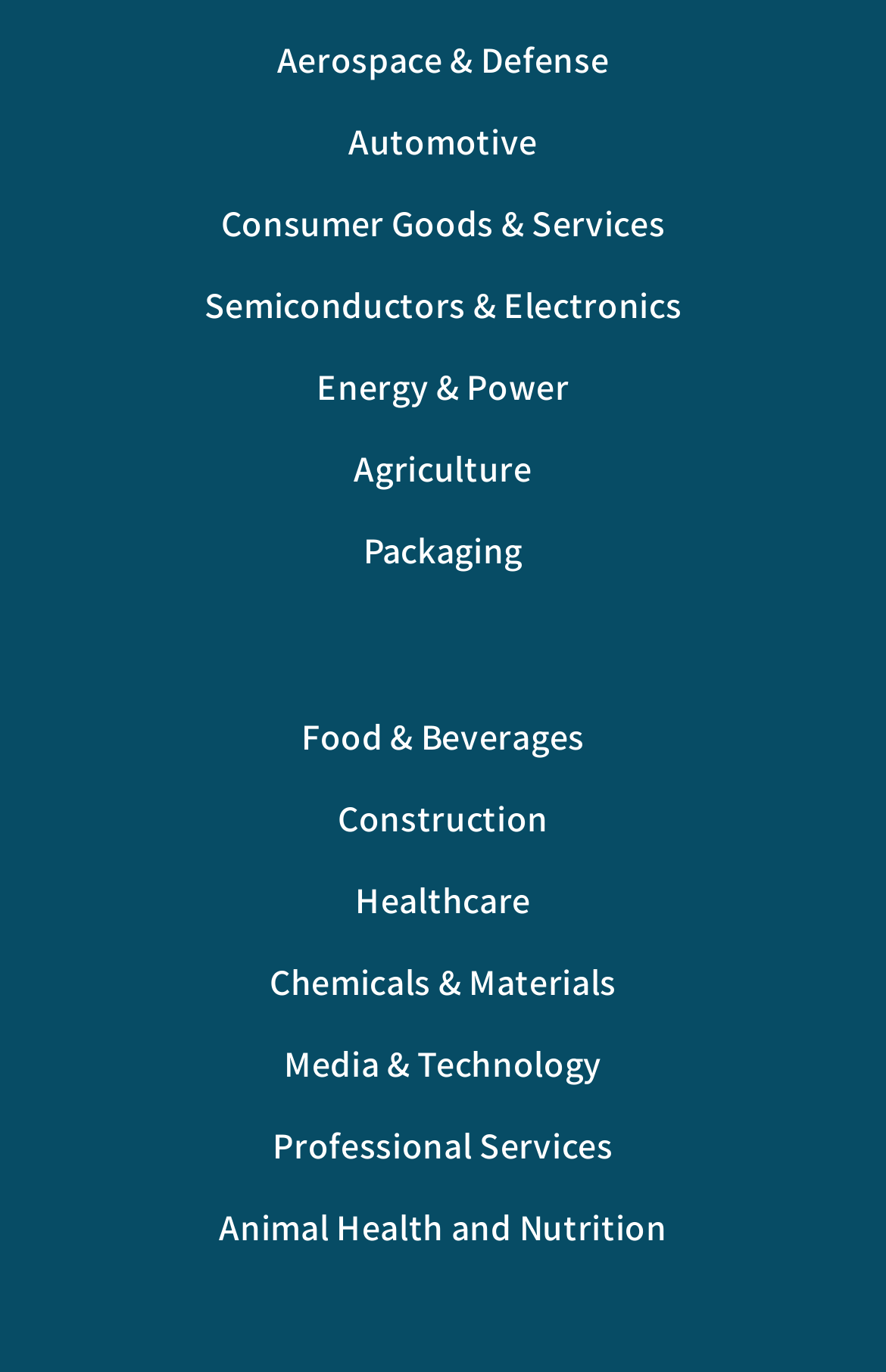Based on the visual content of the image, answer the question thoroughly: How many industry categories are related to food?

I looked at the text of each link and identified the ones related to food. There are two industry categories related to food: 'Food & Beverages' and 'Agriculture'.